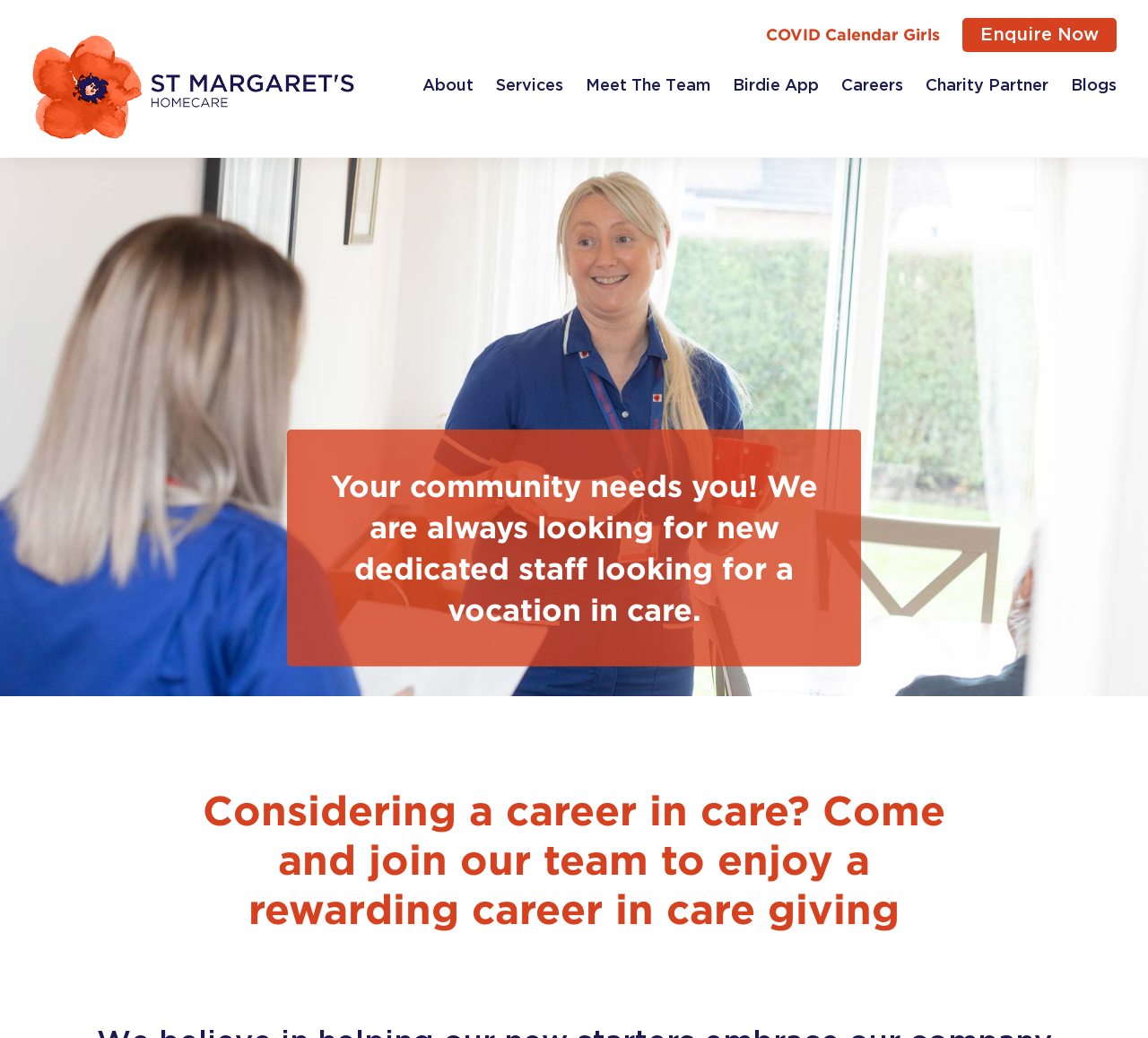Find the bounding box coordinates for the element that must be clicked to complete the instruction: "Visit St Margarets Homecare". The coordinates should be four float numbers between 0 and 1, indicated as [left, top, right, bottom].

[0.027, 0.076, 0.309, 0.09]